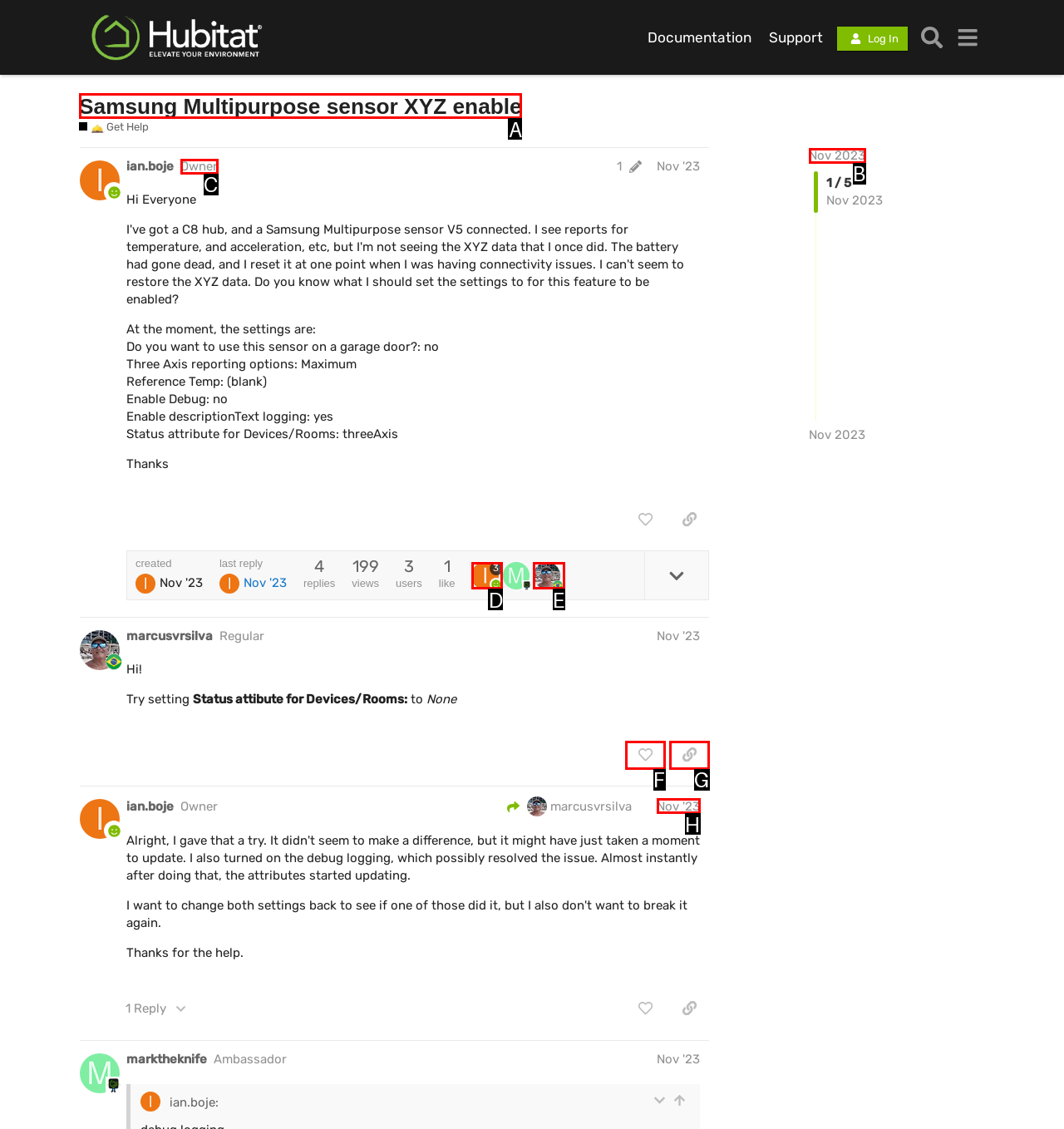Which option is described as follows: Nov '23
Answer with the letter of the matching option directly.

H